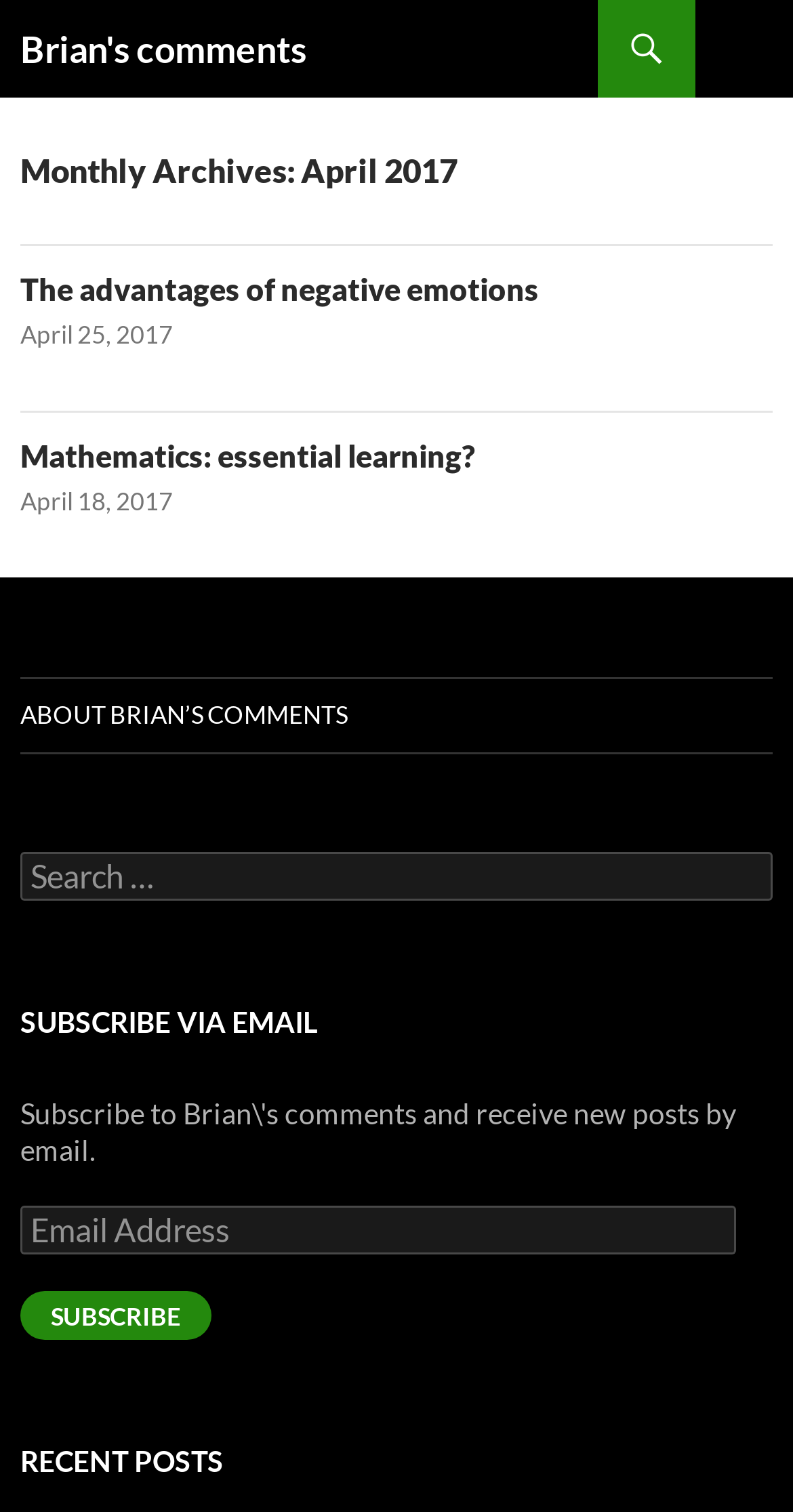Using the element description: "Subscribe", determine the bounding box coordinates for the specified UI element. The coordinates should be four float numbers between 0 and 1, [left, top, right, bottom].

[0.026, 0.854, 0.284, 0.885]